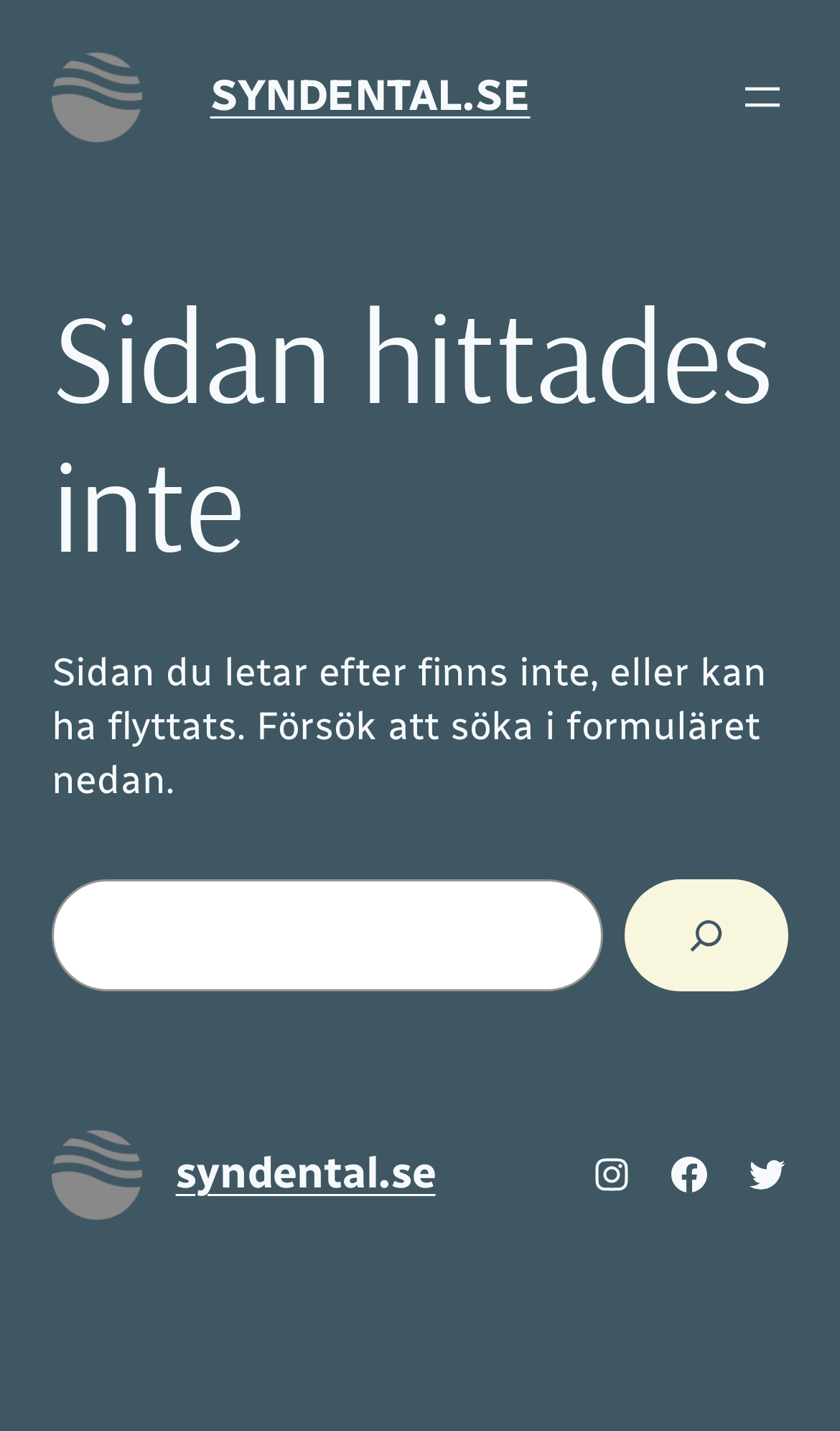Bounding box coordinates are specified in the format (top-left x, top-left y, bottom-right x, bottom-right y). All values are floating point numbers bounded between 0 and 1. Please provide the bounding box coordinate of the region this sentence describes: aria-label="Öppna meny"

[0.877, 0.05, 0.938, 0.086]